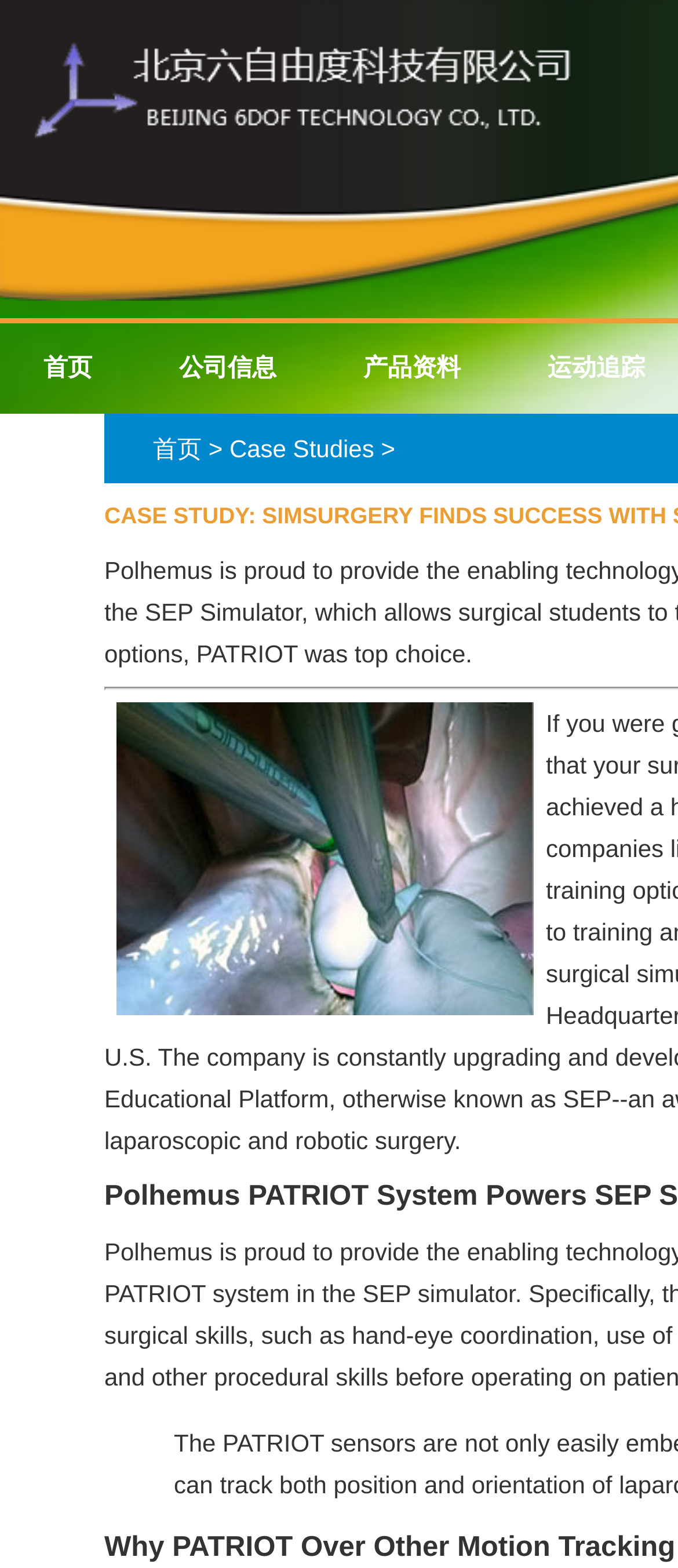Give a detailed account of the webpage, highlighting key information.

The webpage is about 北京六自由度科技有限公司 (Beijing Six Degrees of Freedom Technology Co., Ltd.). At the top, there is a logo image and a link to the company's title. Below the logo, there is a navigation menu with four links: "首页" (Home), "公司信息" (Company Information), "产品资料" (Product Information), and "运动追踪" (Motion Tracking). 

On the left side of the page, there is another navigation menu with three links: "首页" (Home), a ">" symbol, and "Case Studies". The links in both menus are aligned horizontally and are positioned near the top of the page.